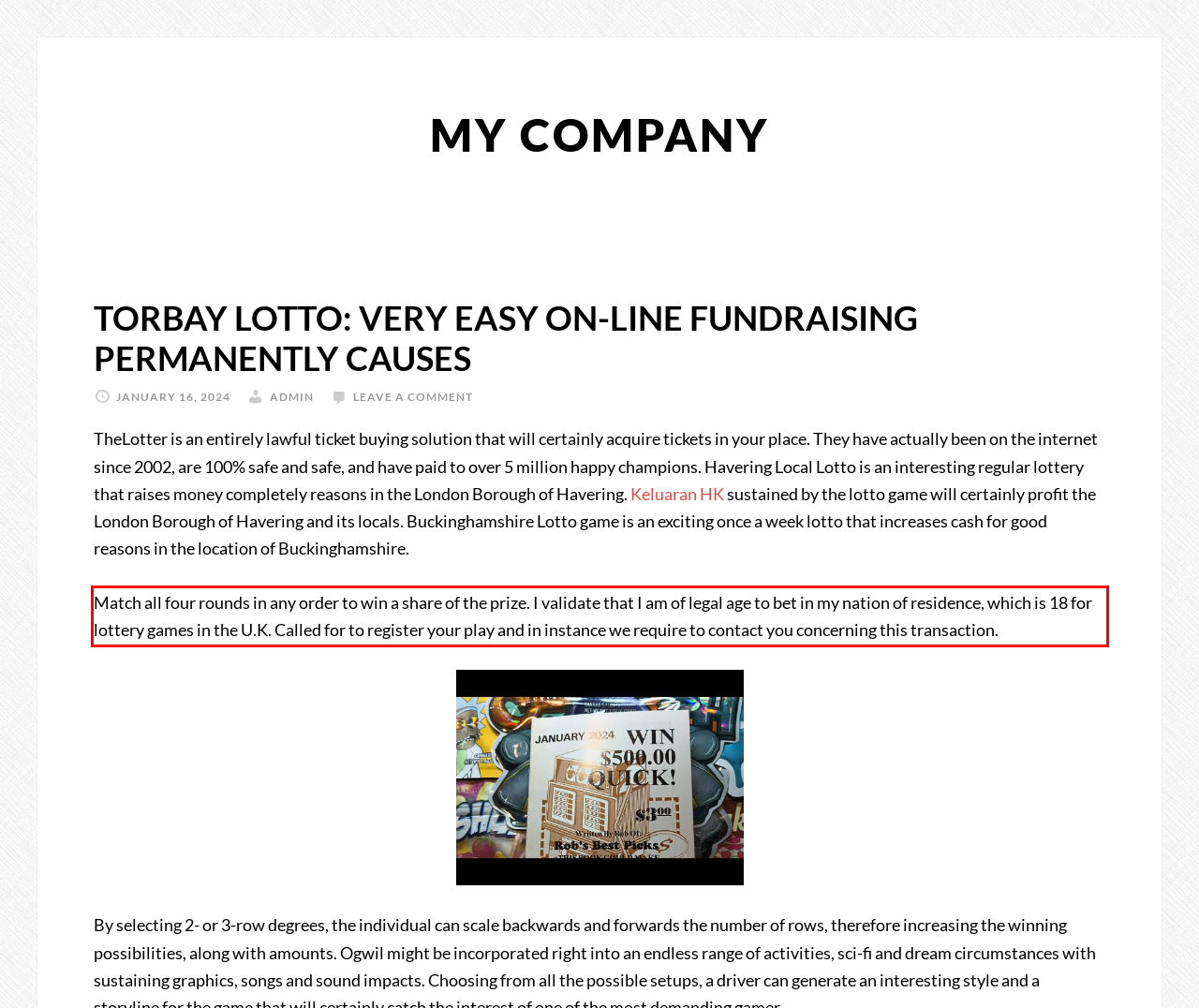From the provided screenshot, extract the text content that is enclosed within the red bounding box.

Match all four rounds in any order to win a share of the prize. I validate that I am of legal age to bet in my nation of residence, which is 18 for lottery games in the U.K. Called for to register your play and in instance we require to contact you concerning this transaction.